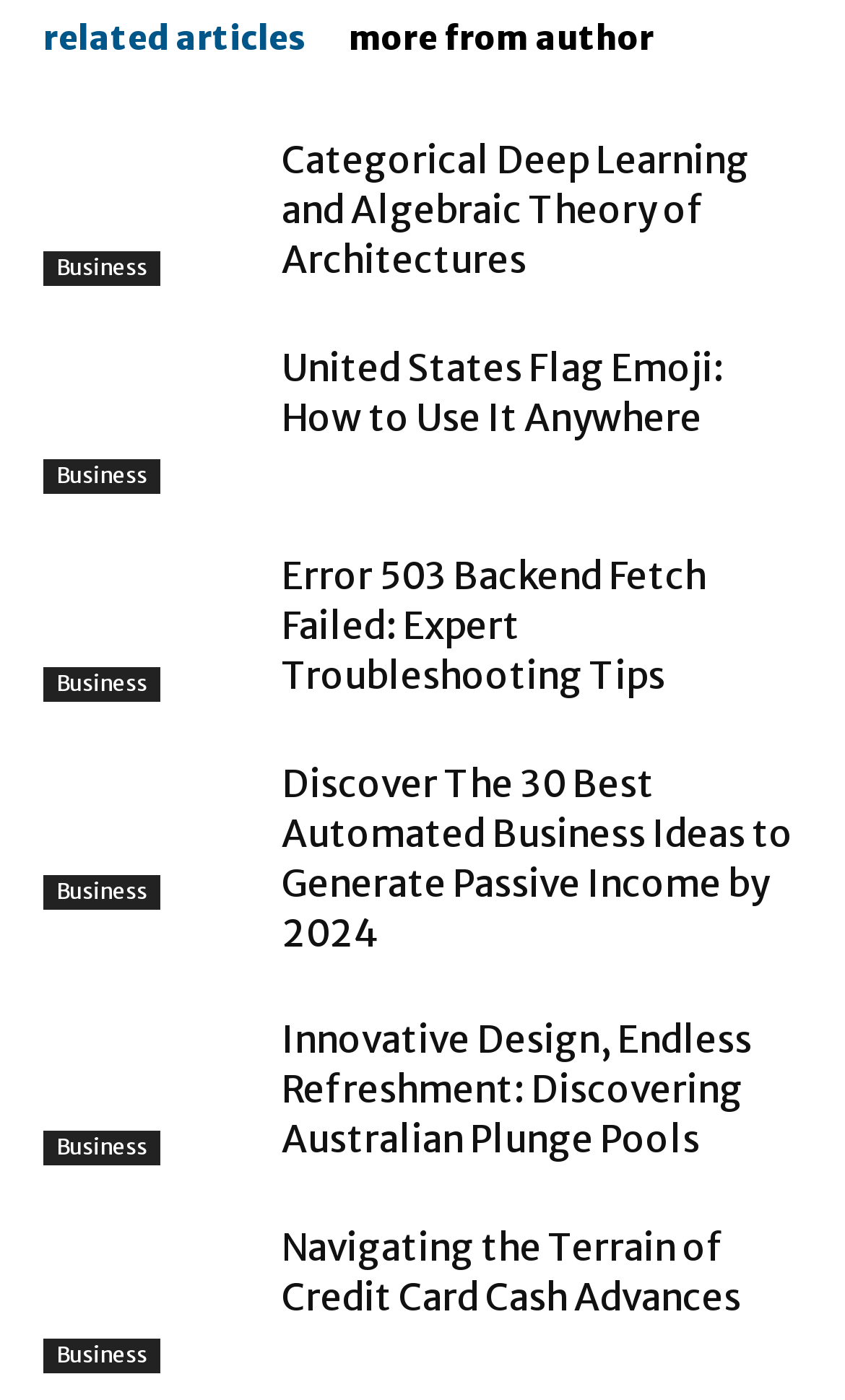How many business-related links are on the page?
Based on the image, give a one-word or short phrase answer.

5